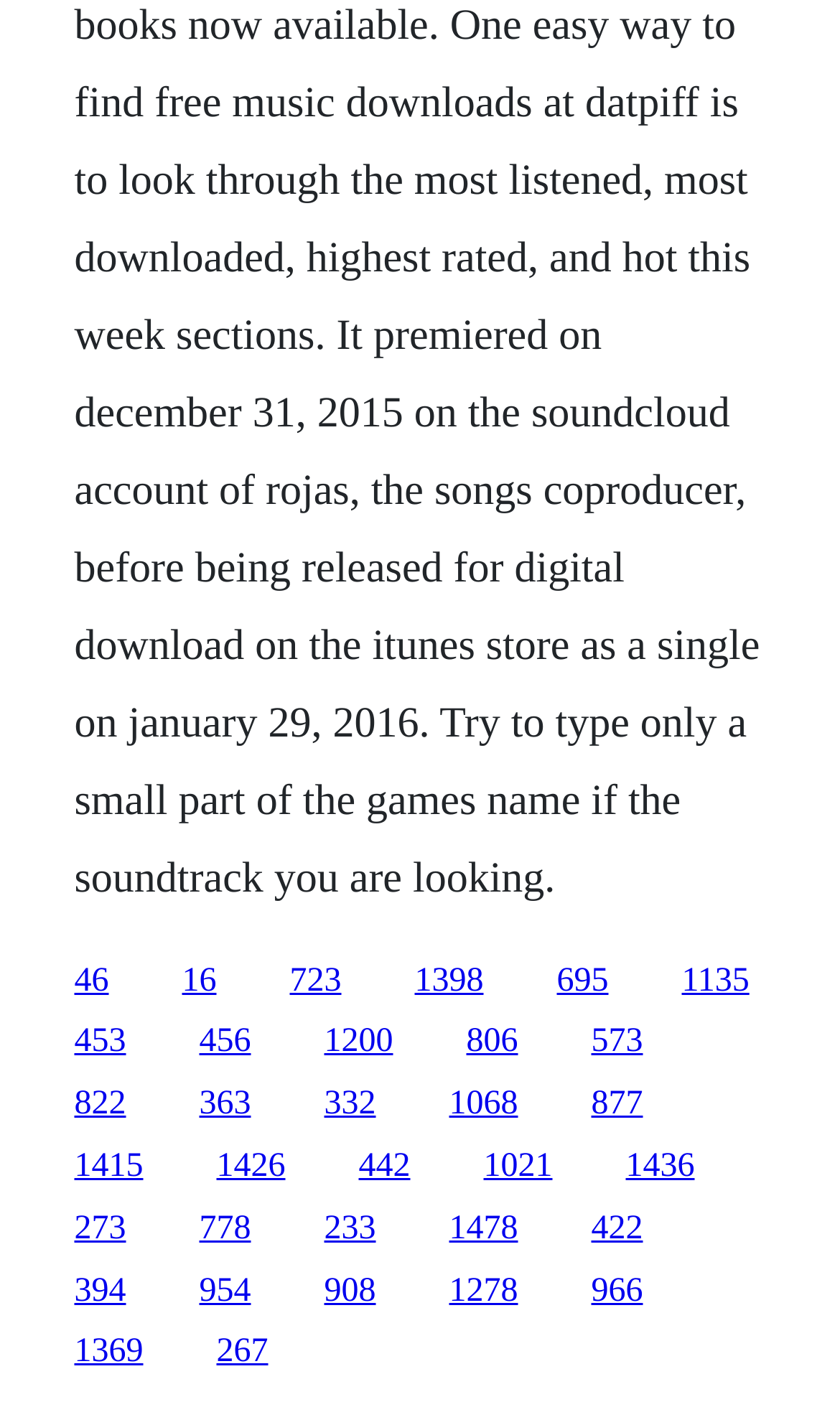Locate the coordinates of the bounding box for the clickable region that fulfills this instruction: "visit the 1398 page".

[0.494, 0.686, 0.576, 0.712]